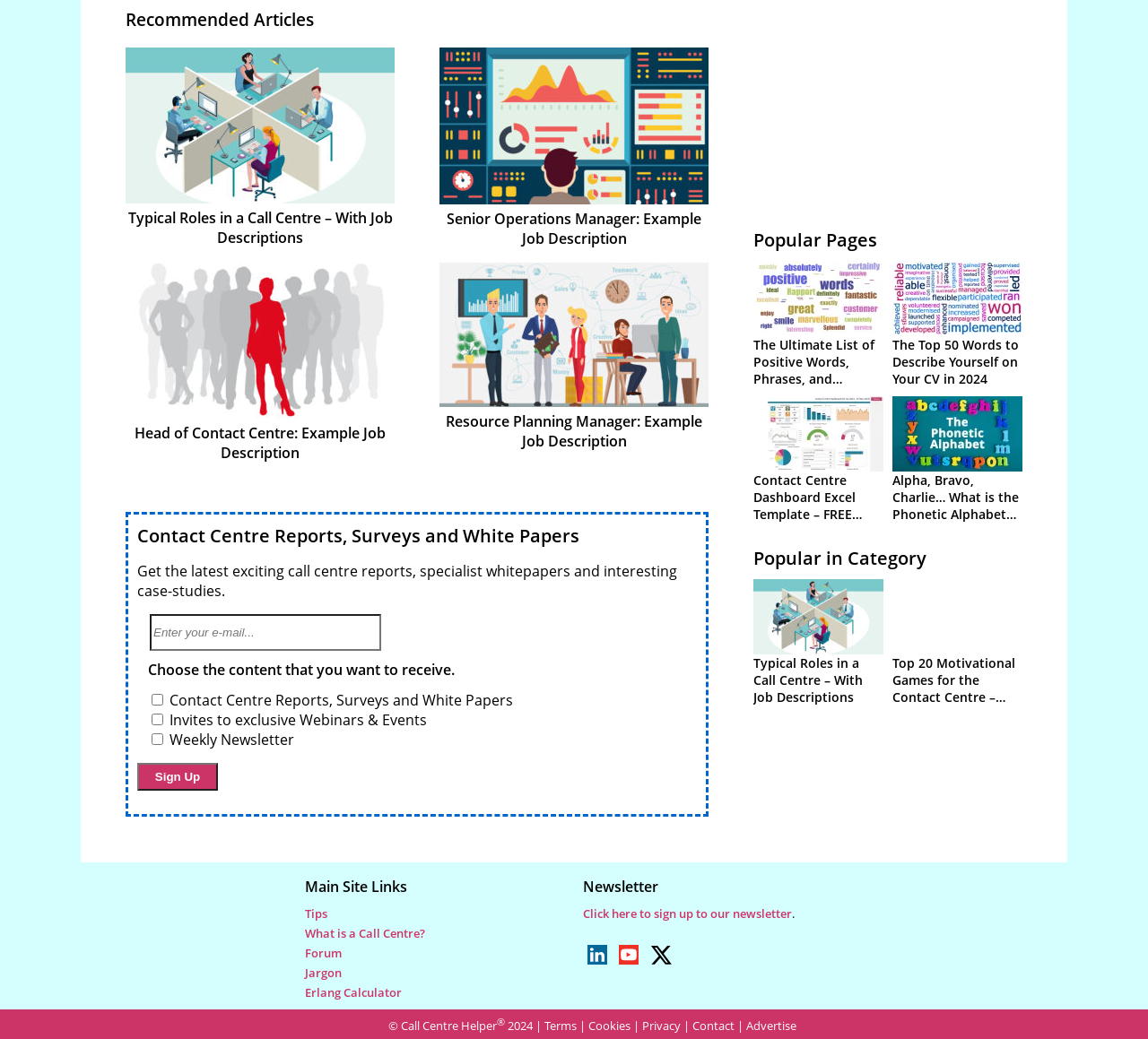Kindly determine the bounding box coordinates for the clickable area to achieve the given instruction: "Get the Contact Centre Dashboard Excel Template".

[0.656, 0.454, 0.751, 0.519]